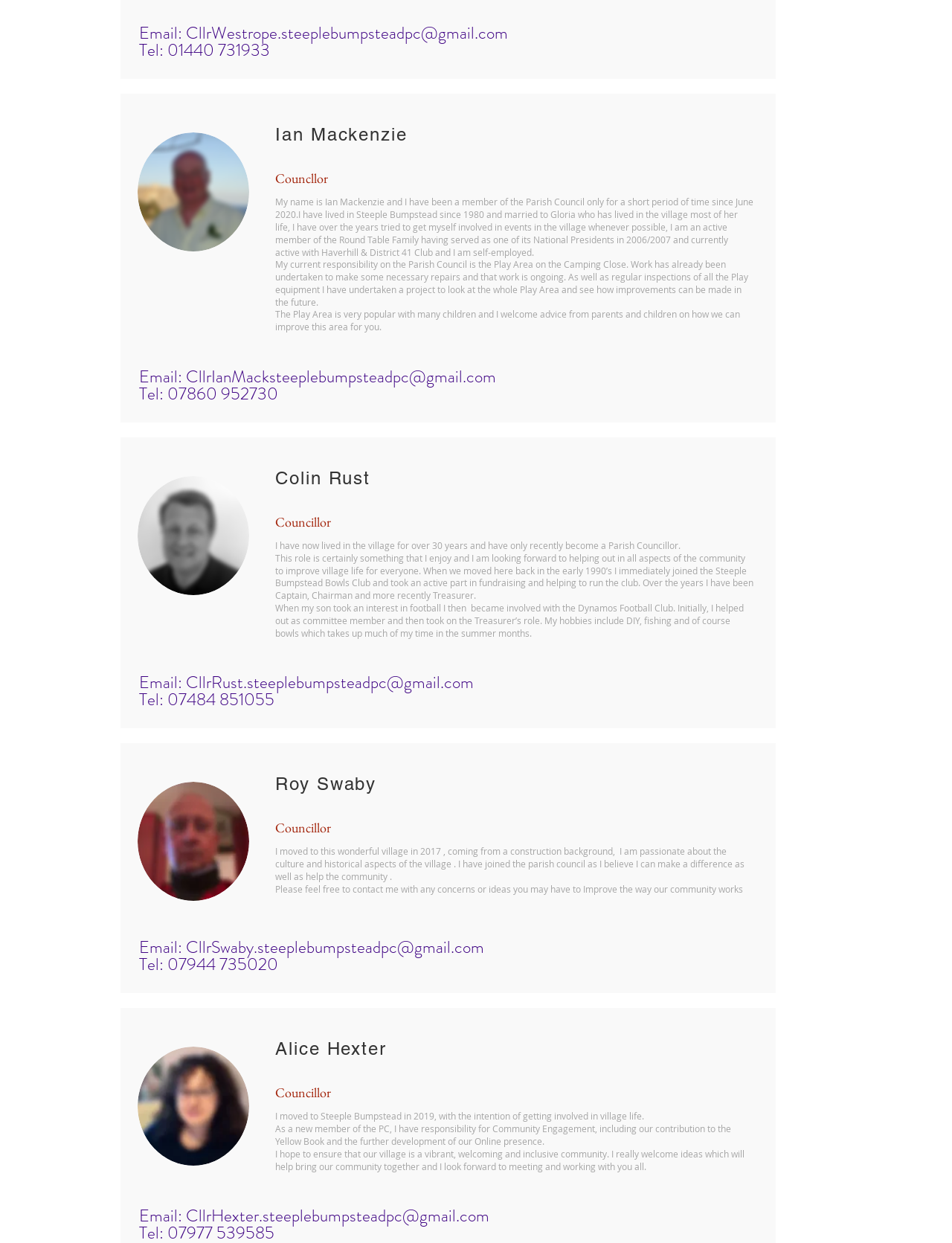How can I contact Roy Swaby?
Using the image as a reference, deliver a detailed and thorough answer to the question.

I read Roy Swaby's councillor profile and found that I can contact him via email at CllrSwaby.steeplebumpsteadpc@gmail.com or by phone at 07944 735020.